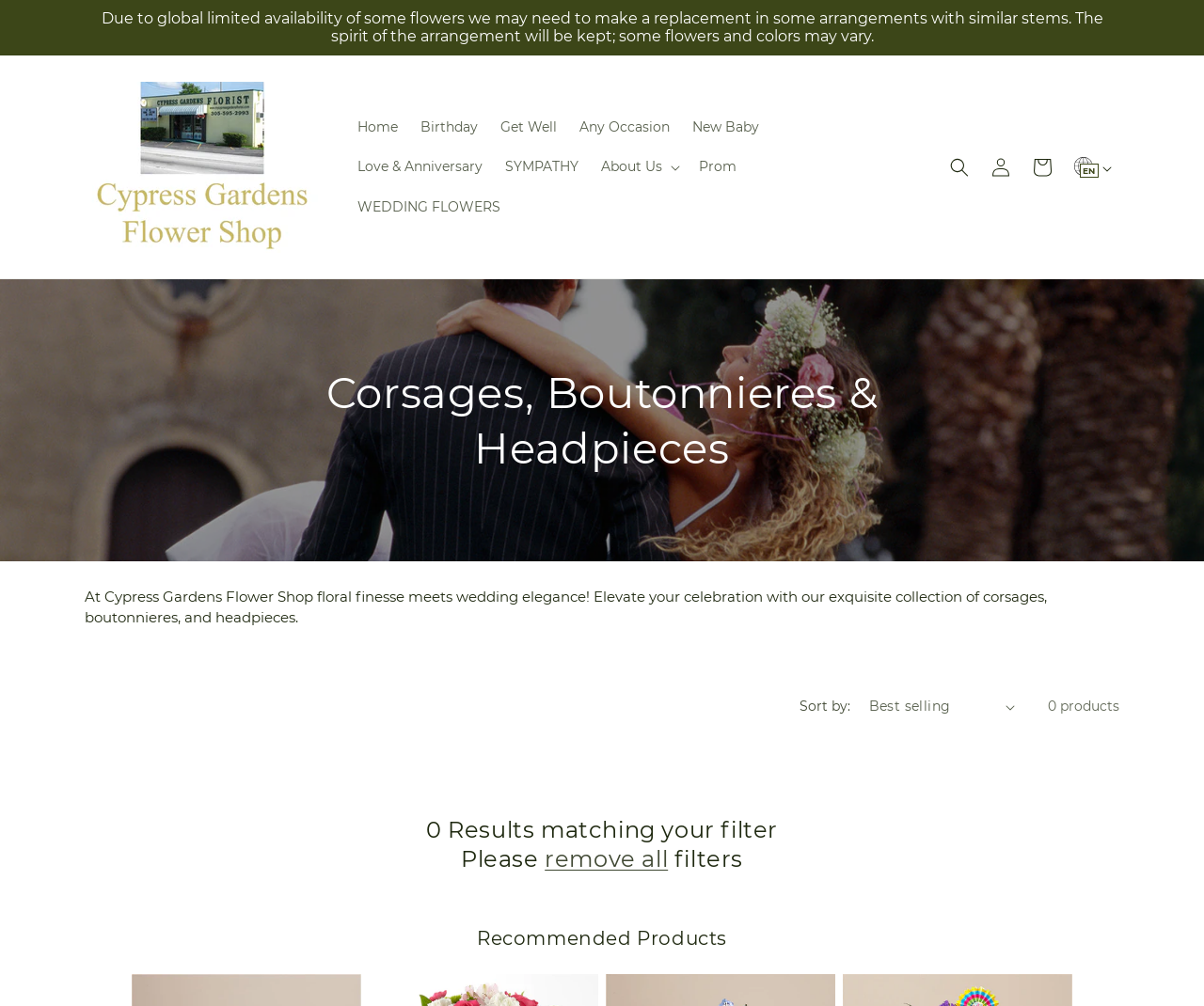Find the bounding box coordinates of the area to click in order to follow the instruction: "Remove all filters".

[0.452, 0.84, 0.555, 0.869]